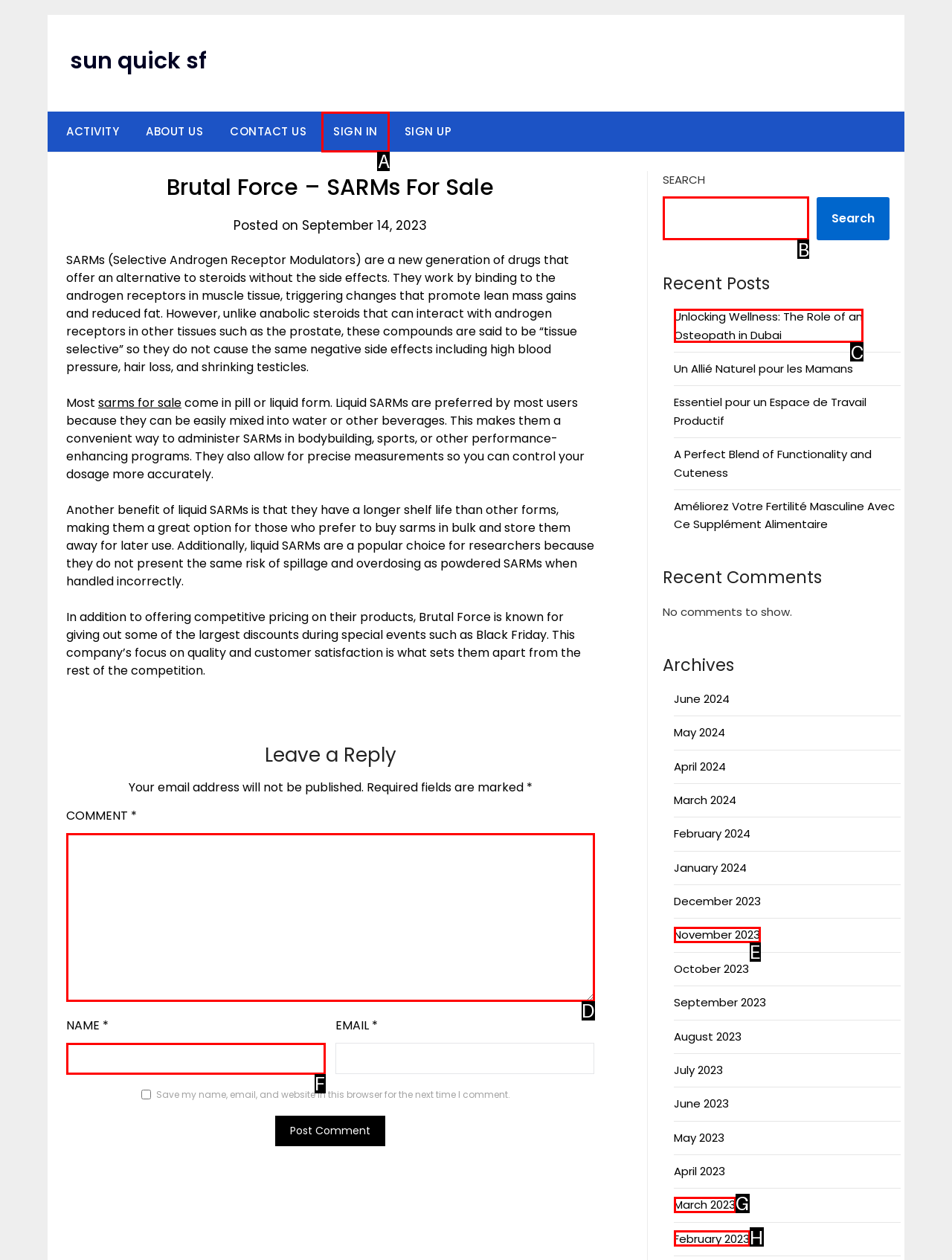For the task: Read the 'Unlocking Wellness: The Role of an Osteopath in Dubai' article, identify the HTML element to click.
Provide the letter corresponding to the right choice from the given options.

C